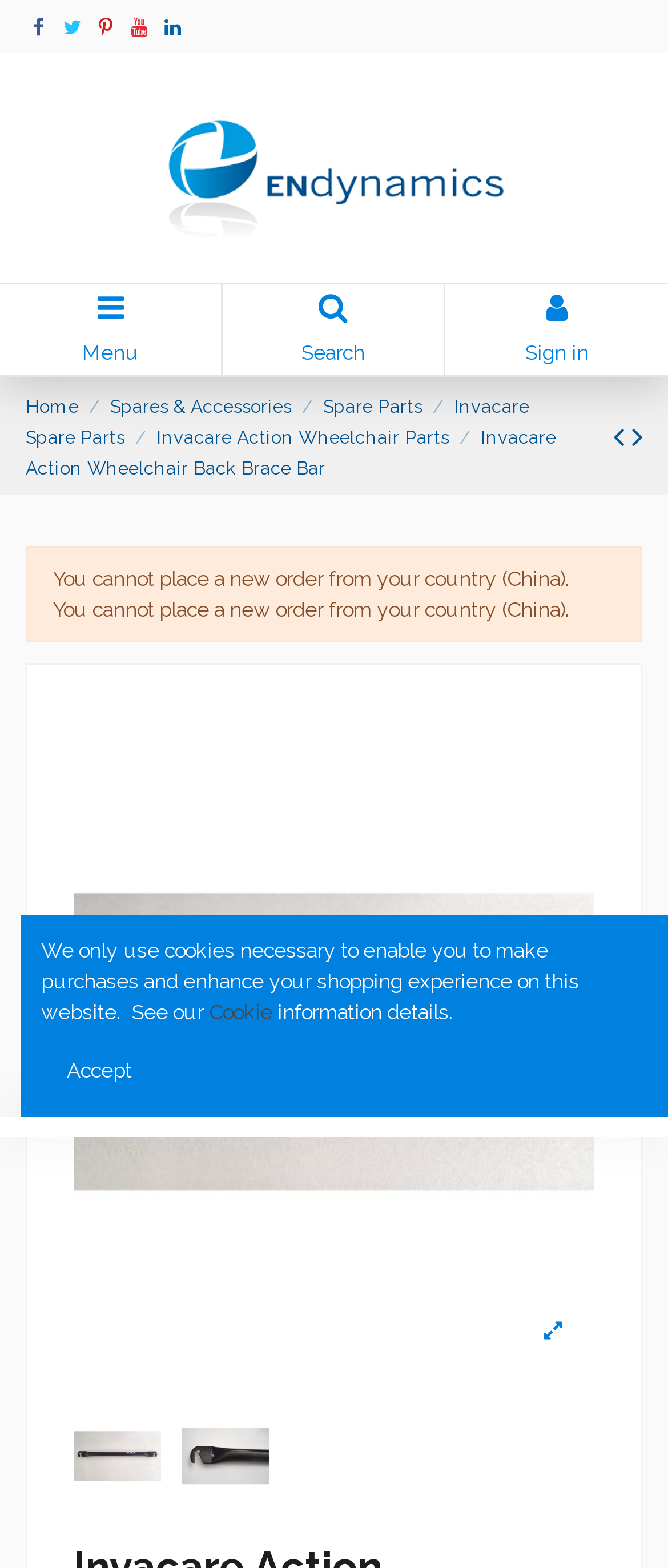What is the name of the product on this page?
Please provide a comprehensive answer to the question based on the webpage screenshot.

The product name can be found in the StaticText element with the text 'Invacare Action Wheelchair Back Brace Bar' at coordinates [0.038, 0.272, 0.832, 0.305].